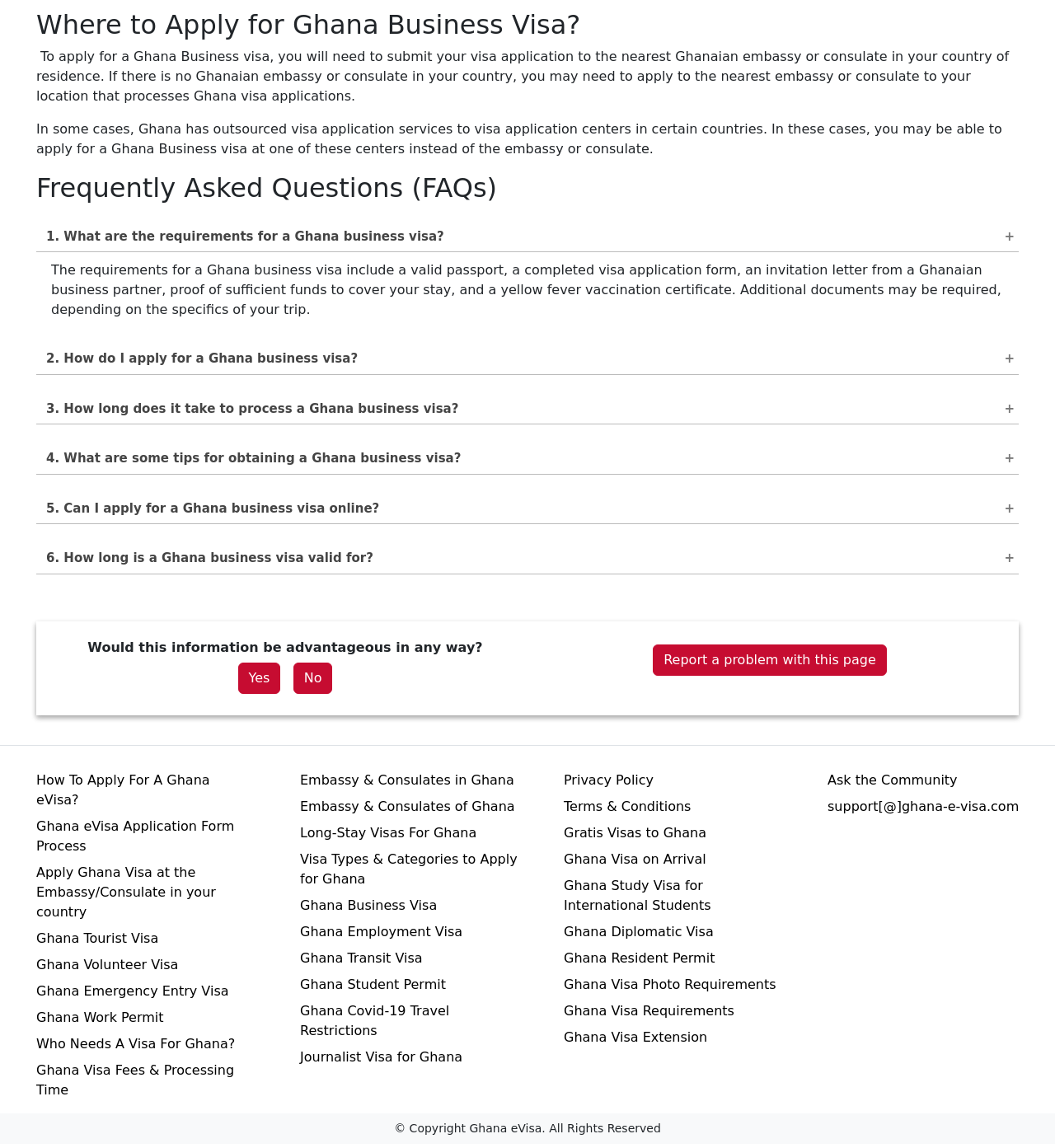Please provide the bounding box coordinates for the element that needs to be clicked to perform the following instruction: "Click the 'Yes' button". The coordinates should be given as four float numbers between 0 and 1, i.e., [left, top, right, bottom].

[0.225, 0.577, 0.266, 0.604]